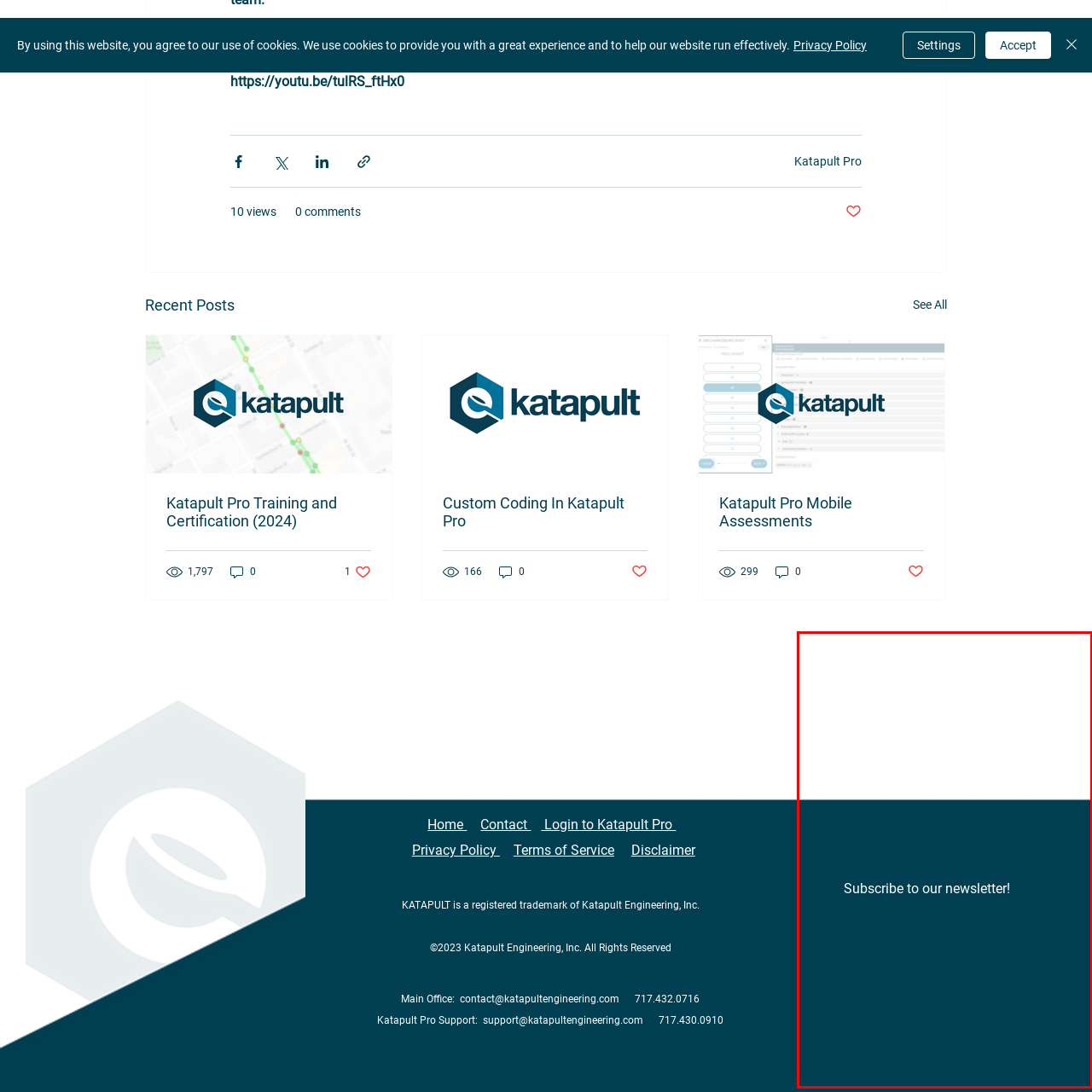Detail the contents of the image within the red outline in an elaborate manner.

The image features a prominent heading that reads "Subscribe to our newsletter!" set against a dark teal background. This engaging call-to-action encourages visitors to sign up for updates, news, and information from the organization, enhancing user interaction and fostering a direct line of communication. The sleek design complements the overall website aesthetic, making it an appealing addition to the page. This invitation to subscribe suggests an emphasis on community engagement and is likely part of a broader effort to keep users informed about the latest developments and offerings.